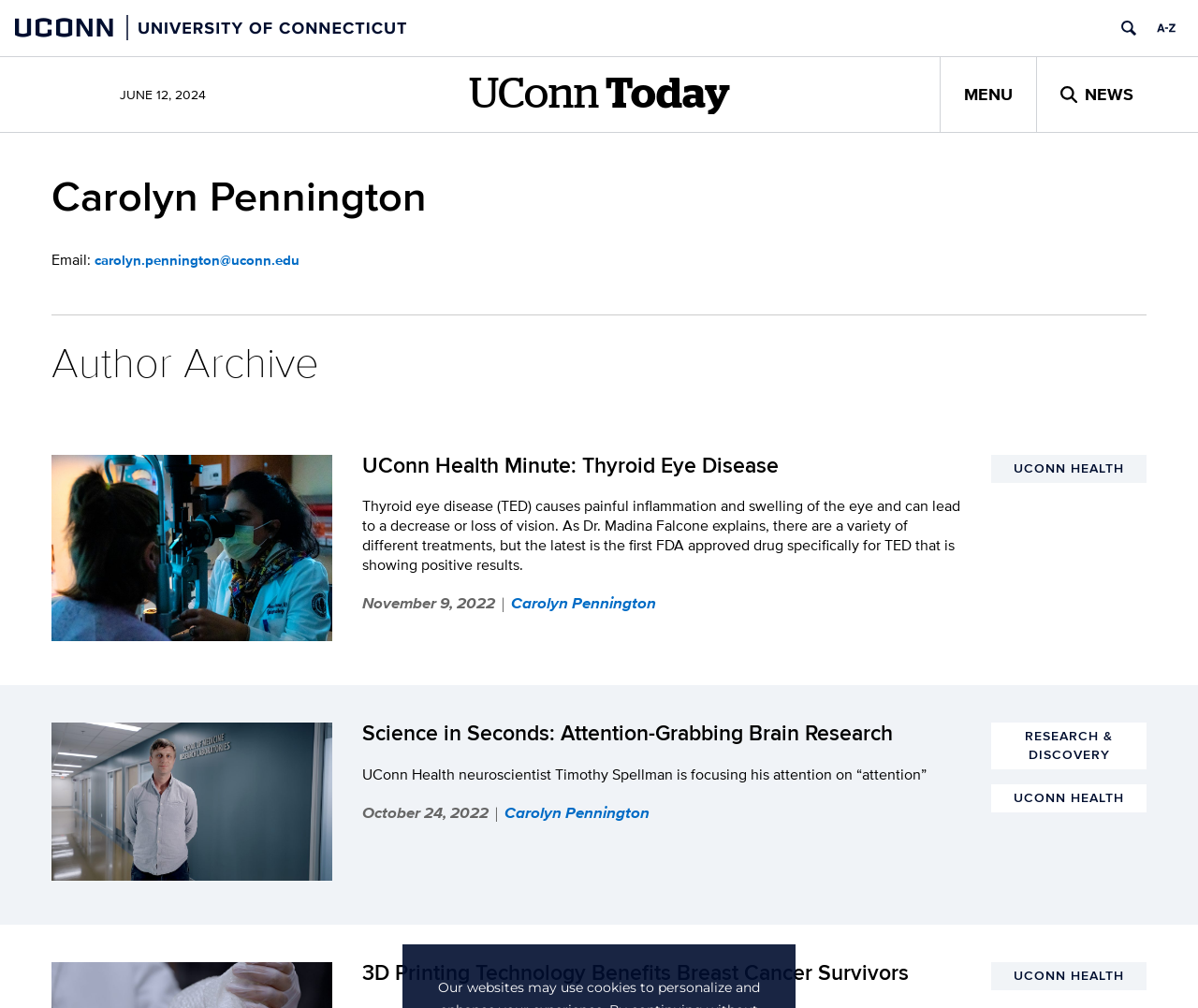Please study the image and answer the question comprehensively:
How many images are on this webpage?

I searched for images on the webpage and found two images, one is 'UConn Health neuroscientist Timothy Spellman standing in front of the School of Medicine Research Labs' and the other is an icon in the link 'NEWS'.